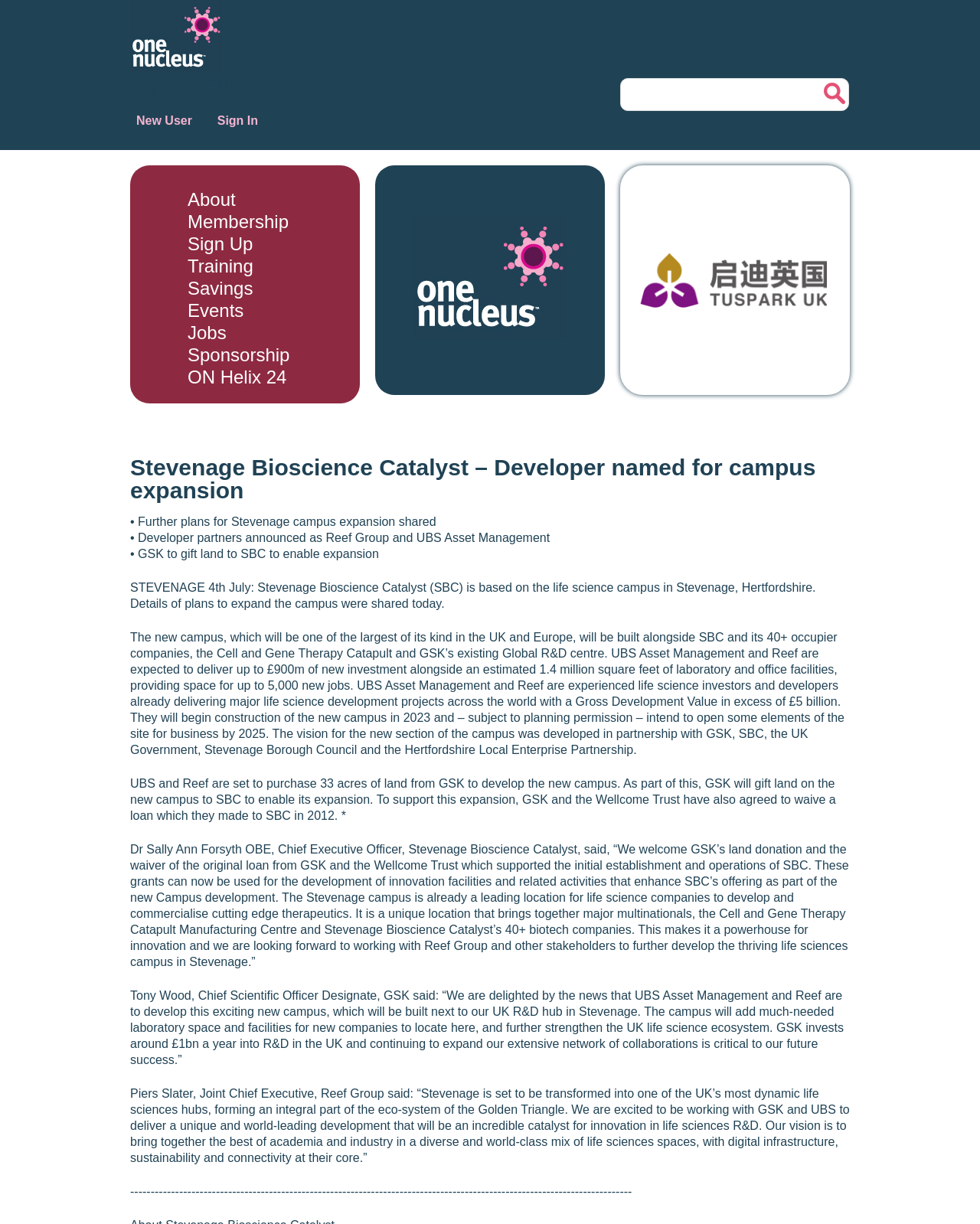Given the description "ON Helix 24", provide the bounding box coordinates of the corresponding UI element.

[0.188, 0.299, 0.316, 0.317]